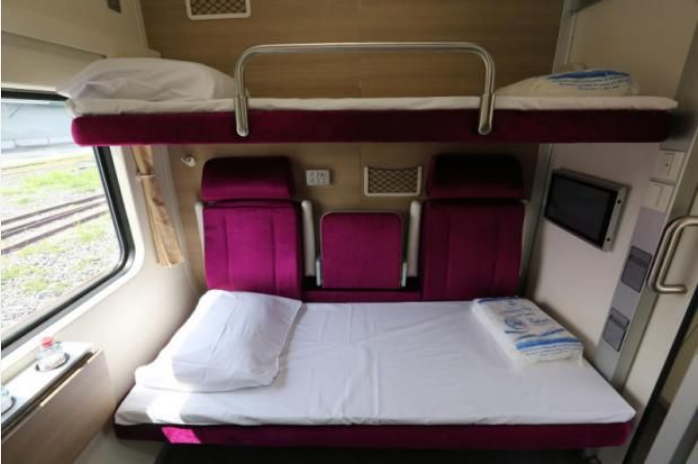Describe all significant details and elements found in the image.

The image showcases a cozy sleeper berth in a train compartment, designed for comfort during travel. The sleeping arrangement features two beds: the upper bunk, neatly made with a white sheet and pillow, and the lower bunk, also equipped with a fresh white sheet and a pillow. The walls are adorned with modern decor, including a rich purple upholstery that adds a touch of luxury to the space. Natural light filters in through a window, casting a soft glow over the compact area, while functional elements such as a small table and electrical outlets can be seen nearby. This intimate setting invites passengers to relax and unwind, embodying the charm of train travel.